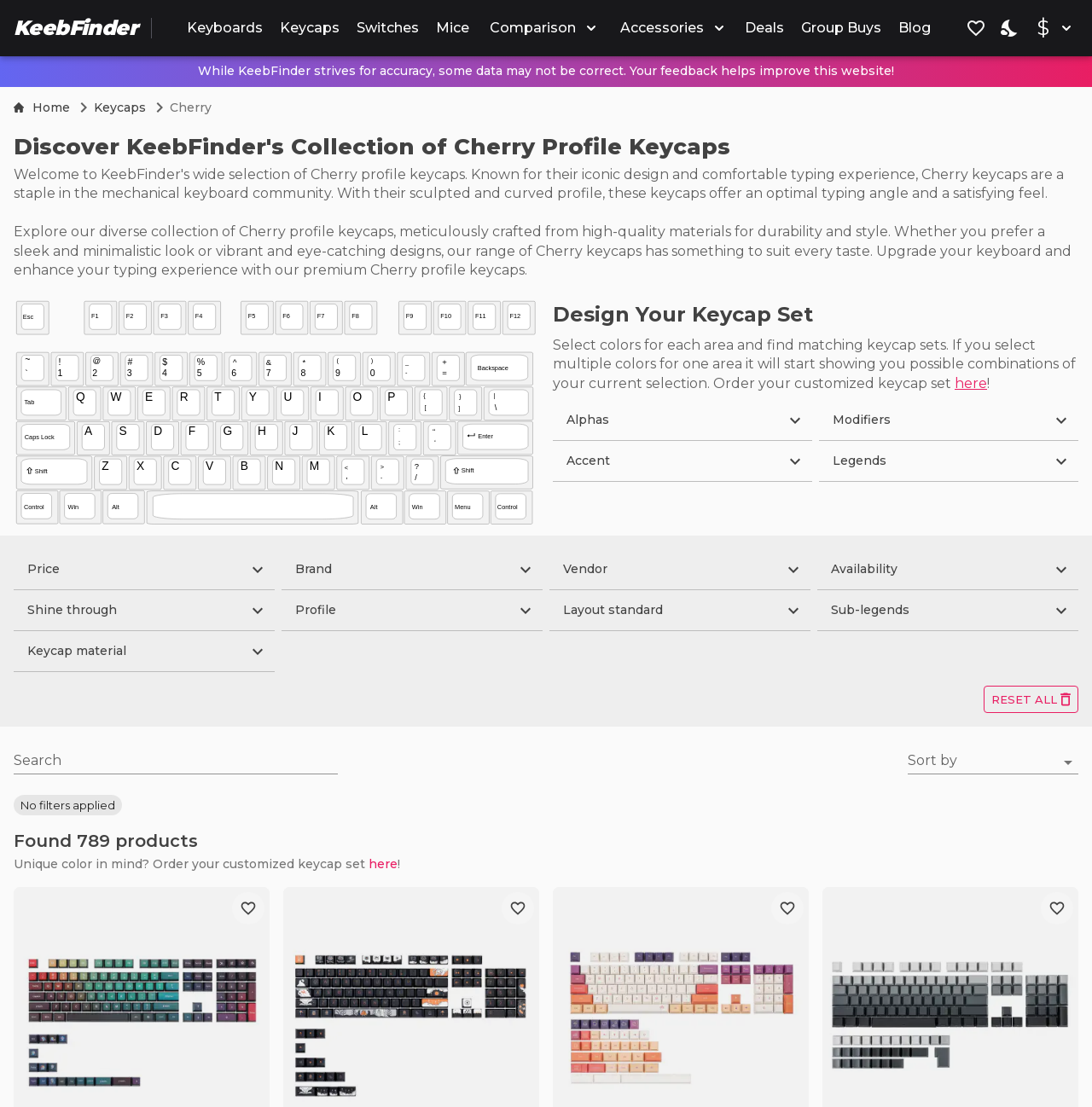Identify the bounding box coordinates for the UI element described by the following text: "Switches". Provide the coordinates as four float numbers between 0 and 1, in the format [left, top, right, bottom].

[0.323, 0.011, 0.387, 0.04]